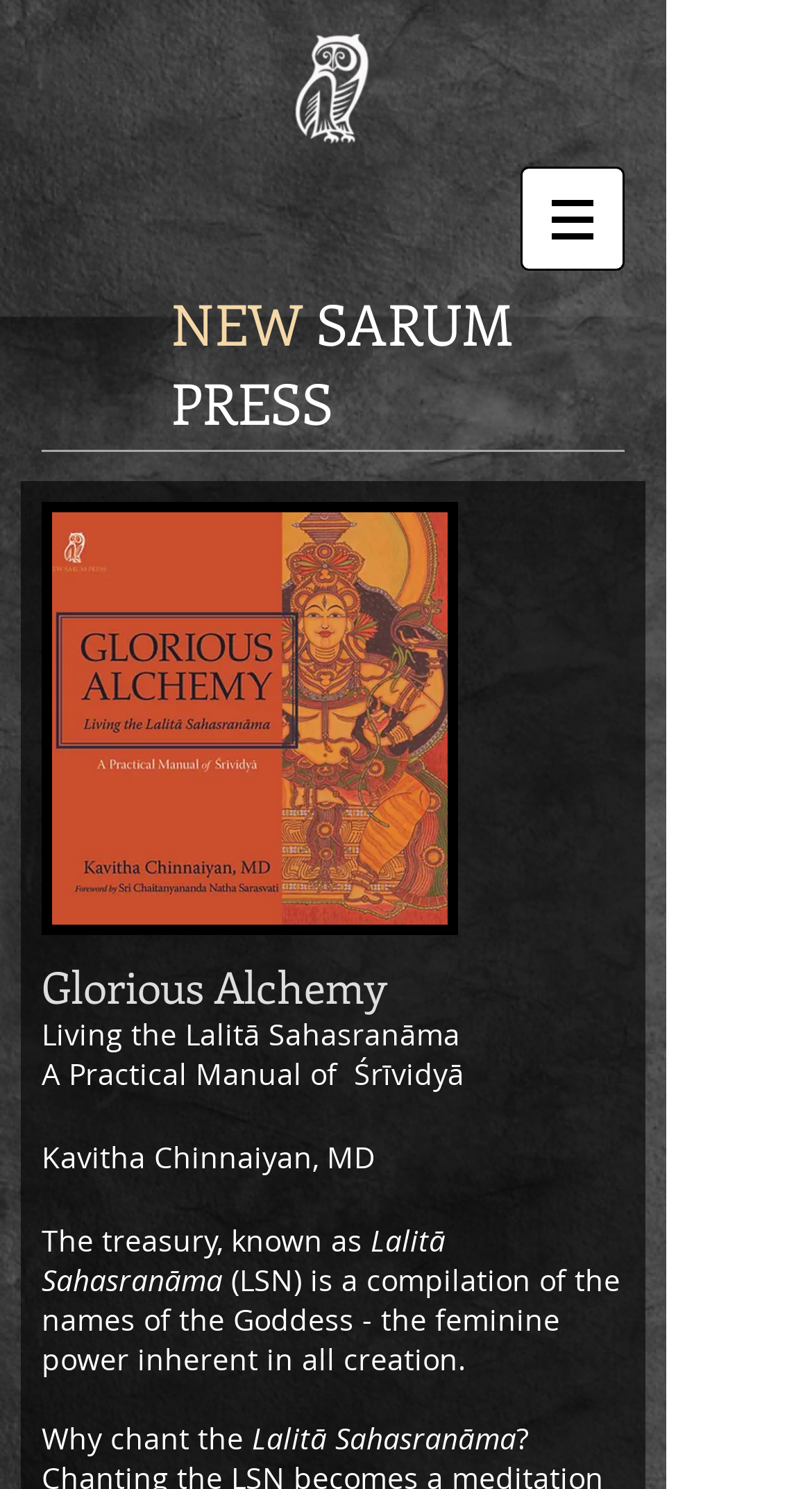Identify the bounding box for the UI element specified in this description: "NEW SARUM PRESS". The coordinates must be four float numbers between 0 and 1, formatted as [left, top, right, bottom].

[0.21, 0.192, 0.631, 0.295]